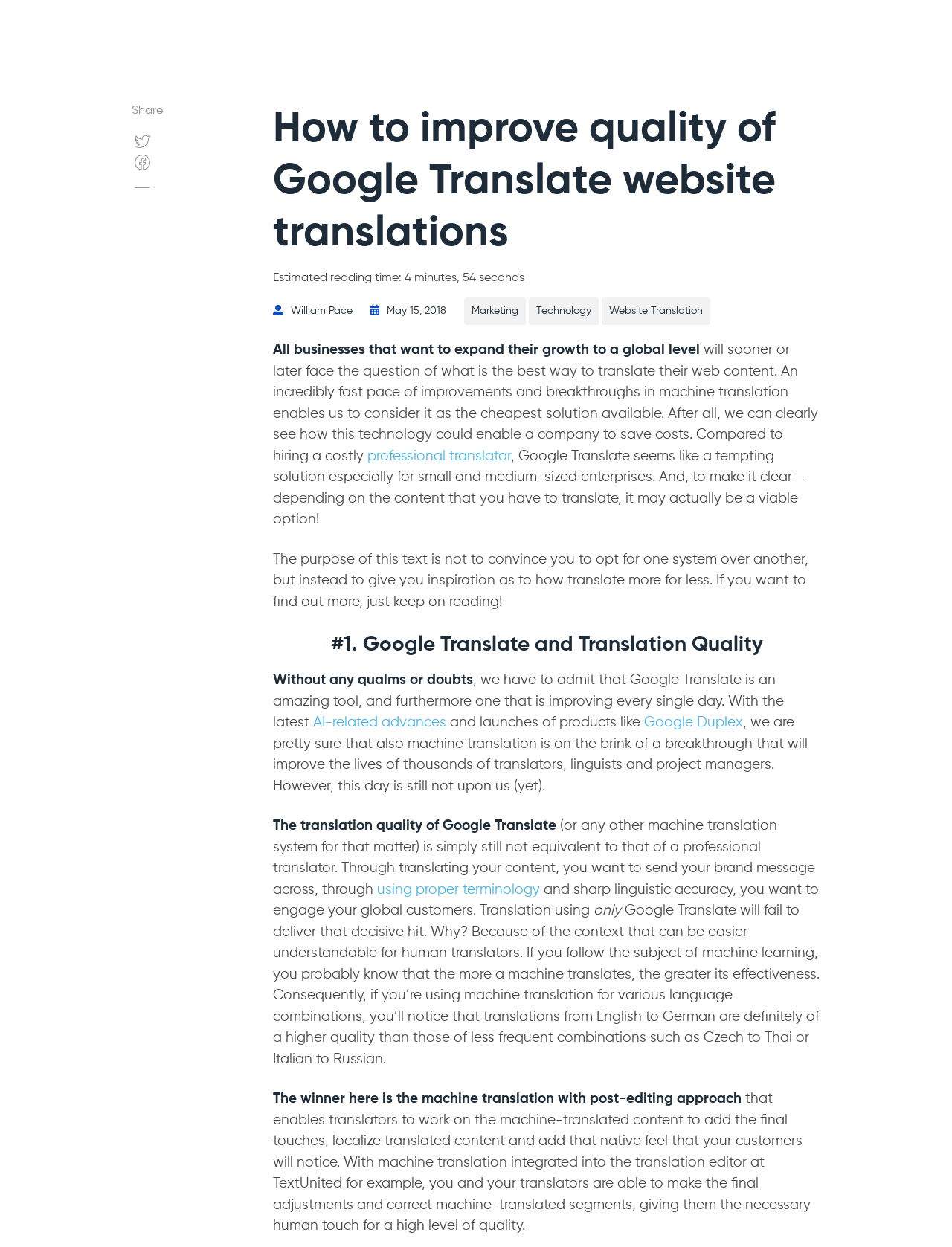For the element described, predict the bounding box coordinates as (top-left x, top-left y, bottom-right x, bottom-right y). All values should be between 0 and 1. Element description: using proper terminology

[0.396, 0.708, 0.567, 0.719]